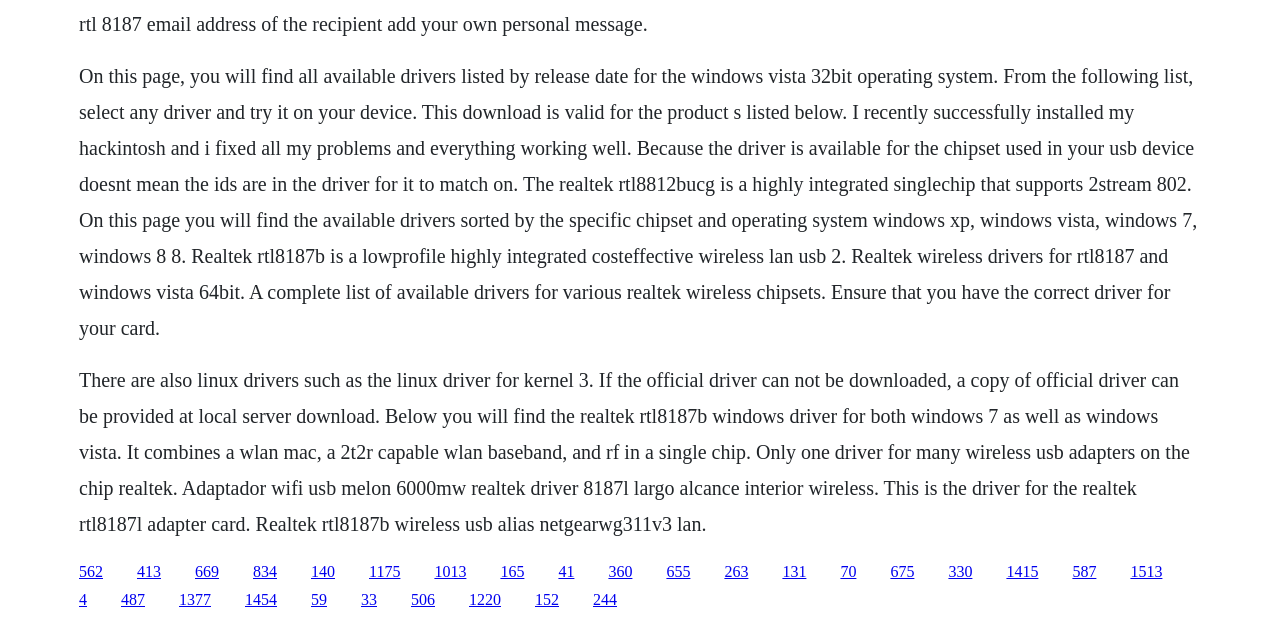Please mark the bounding box coordinates of the area that should be clicked to carry out the instruction: "Select the driver for Realtek RTL8812BU".

[0.062, 0.104, 0.935, 0.543]